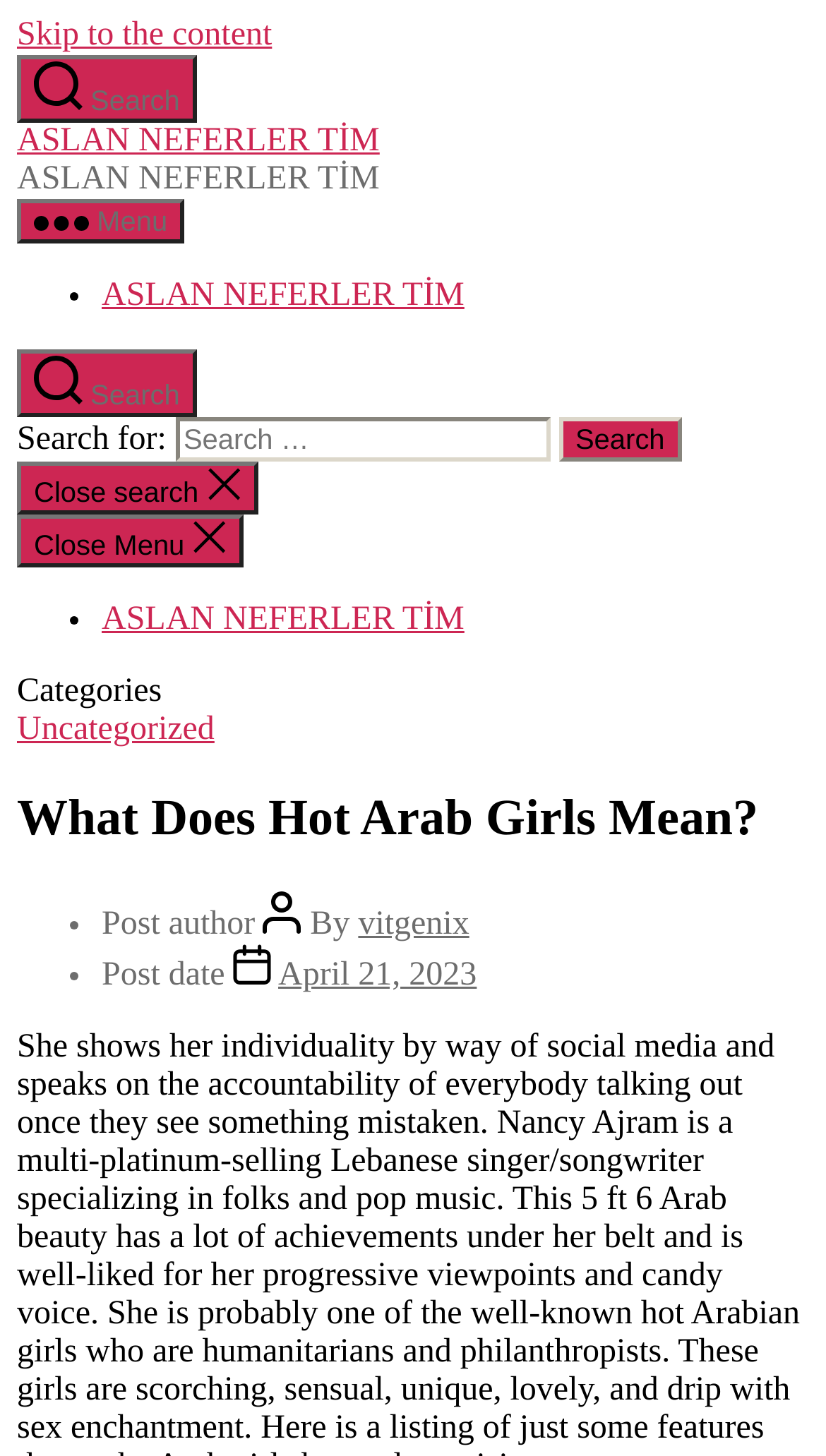Describe every aspect of the webpage in a detailed manner.

This webpage appears to be a blog post or article page. At the top left, there is a "Skip to the content" link, followed by a "Search" button and a link to "ASLAN NEFERLER TİM". Below these elements, there is a horizontal navigation menu with a list marker and a link to "ASLAN NEFERLER TİM" again.

To the right of the navigation menu, there is another "Search" button, which when expanded, opens a search dialog with a search box and a "Search" button. The search dialog also has a "Close search" button.

Below the search dialog, there is a "Close Menu" button, followed by a mobile navigation menu with a list marker and a link to "ASLAN NEFERLER TİM" again.

The main content of the page starts with a header section that contains a "Categories" heading, a link to "Uncategorized", and a heading that reads "What Does Hot Arab Girls Mean?". Below this, there is a section with a "Post author" label, followed by the author's name "vitgenix" as a link, and a "Post date" label with the date "April 21, 2023" as a link.